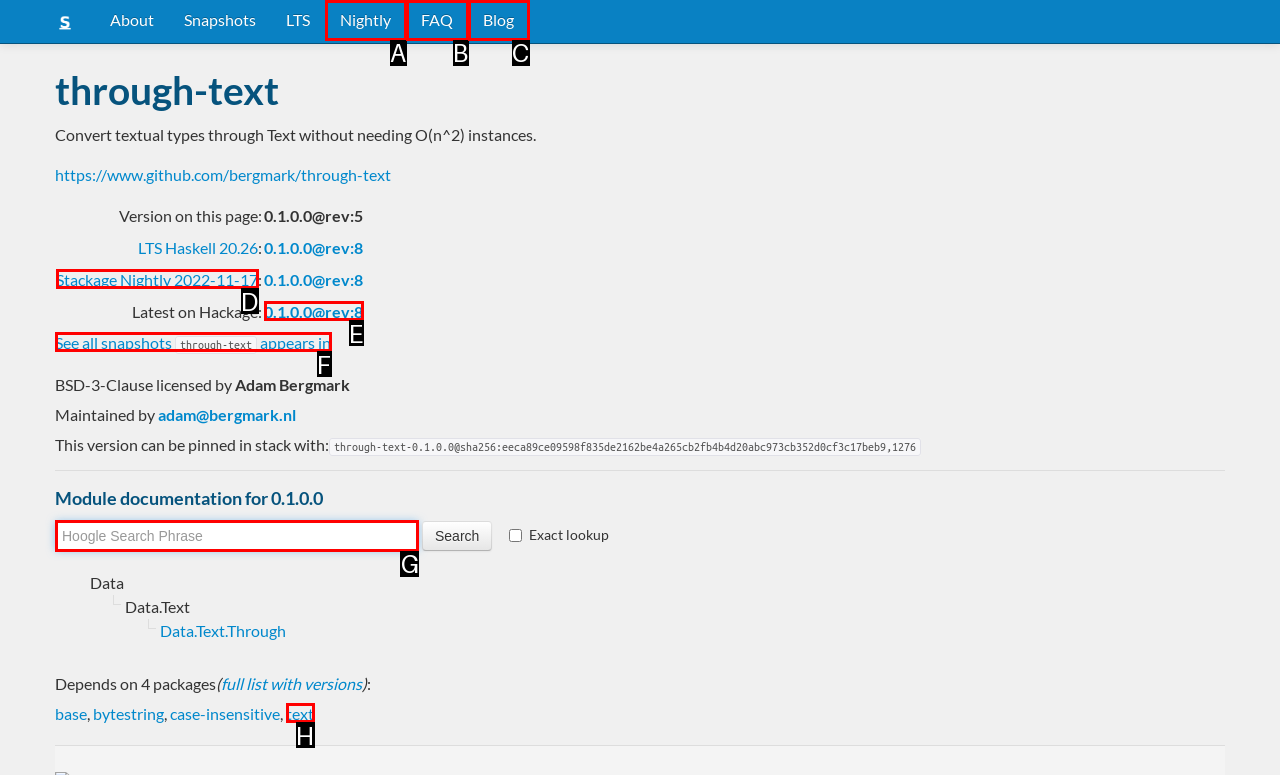To complete the task: Search for a term in the Hoogle search box, select the appropriate UI element to click. Respond with the letter of the correct option from the given choices.

G